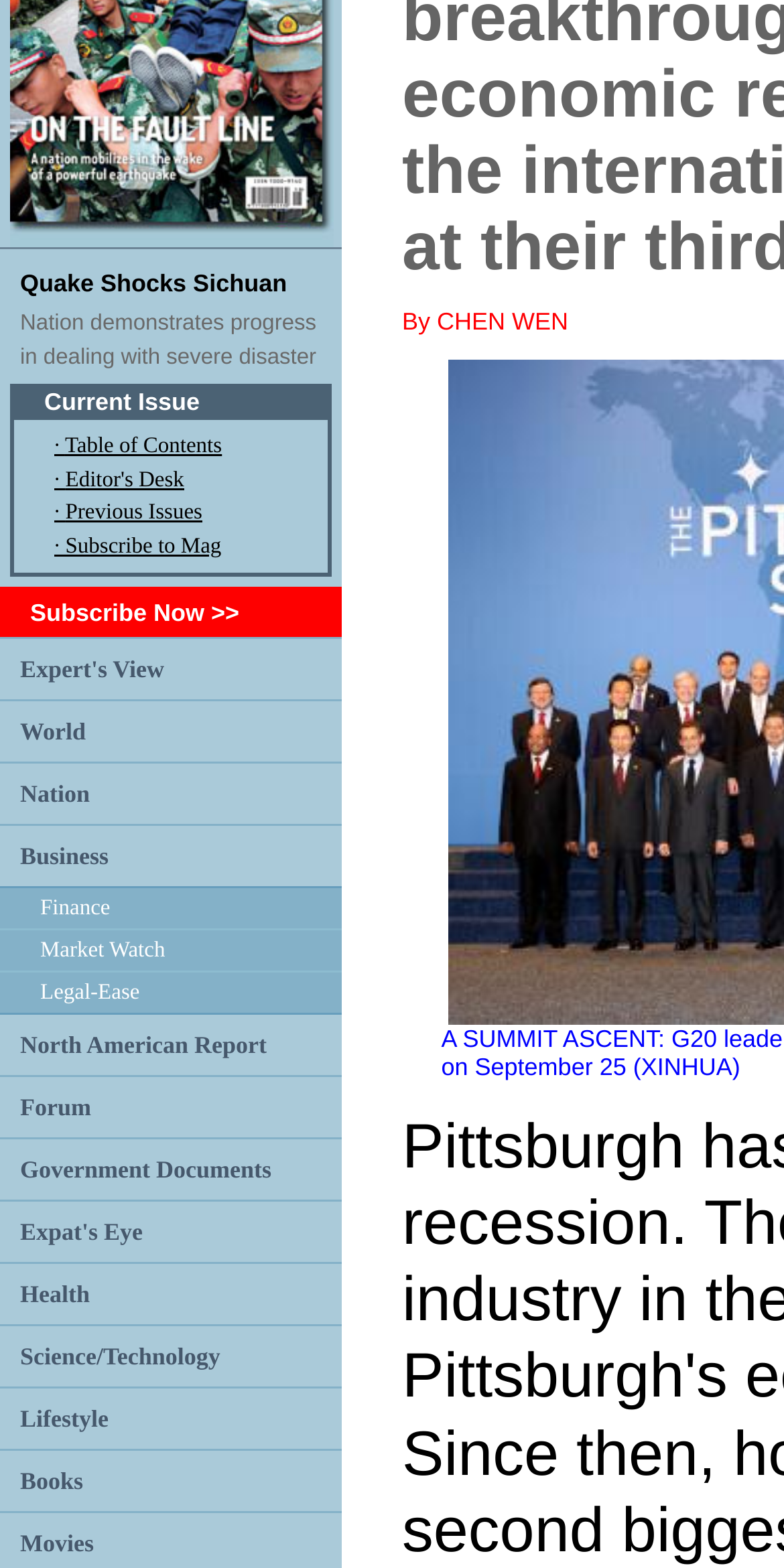Refer to the element description Science/Technology and identify the corresponding bounding box in the screenshot. Format the coordinates as (top-left x, top-left y, bottom-right x, bottom-right y) with values in the range of 0 to 1.

[0.026, 0.855, 0.281, 0.873]